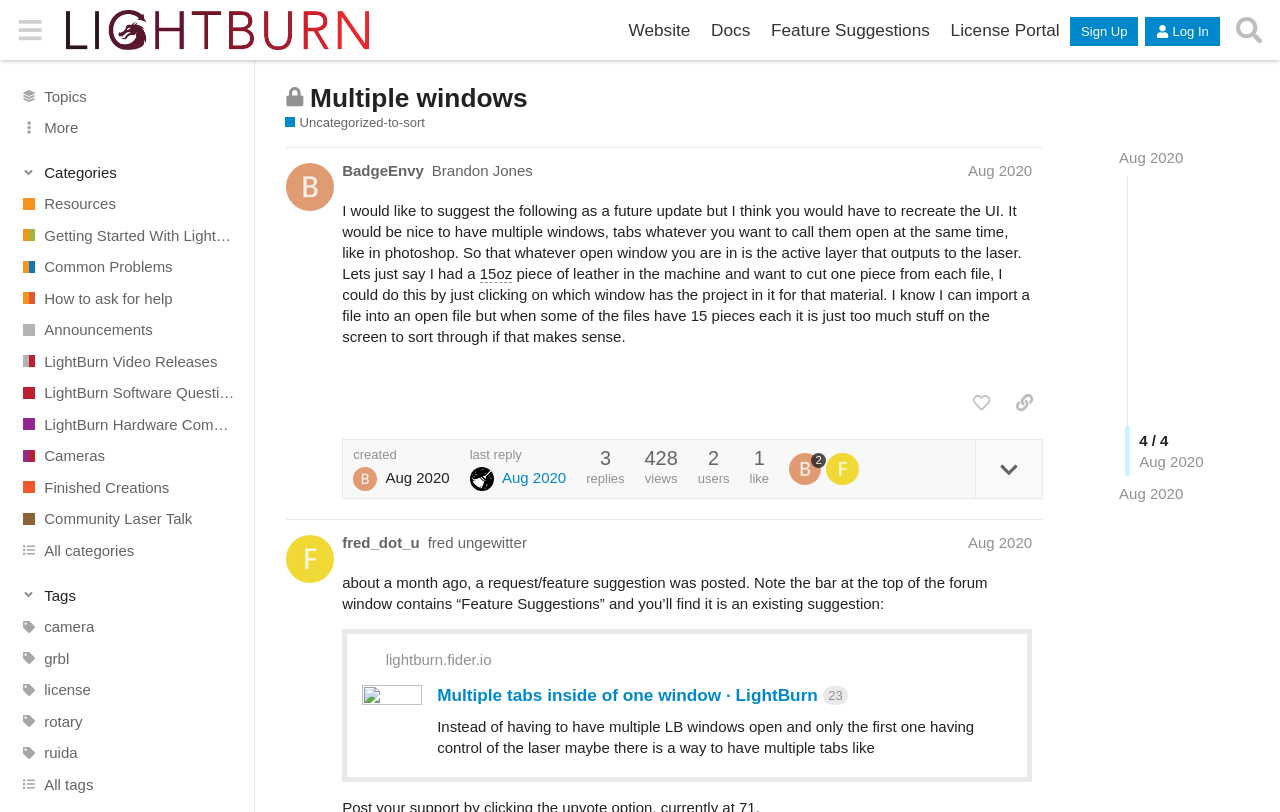Please determine the bounding box coordinates of the element to click on in order to accomplish the following task: "Like the post by @BadgeEnvy". Ensure the coordinates are four float numbers ranging from 0 to 1, i.e., [left, top, right, bottom].

[0.752, 0.475, 0.781, 0.516]